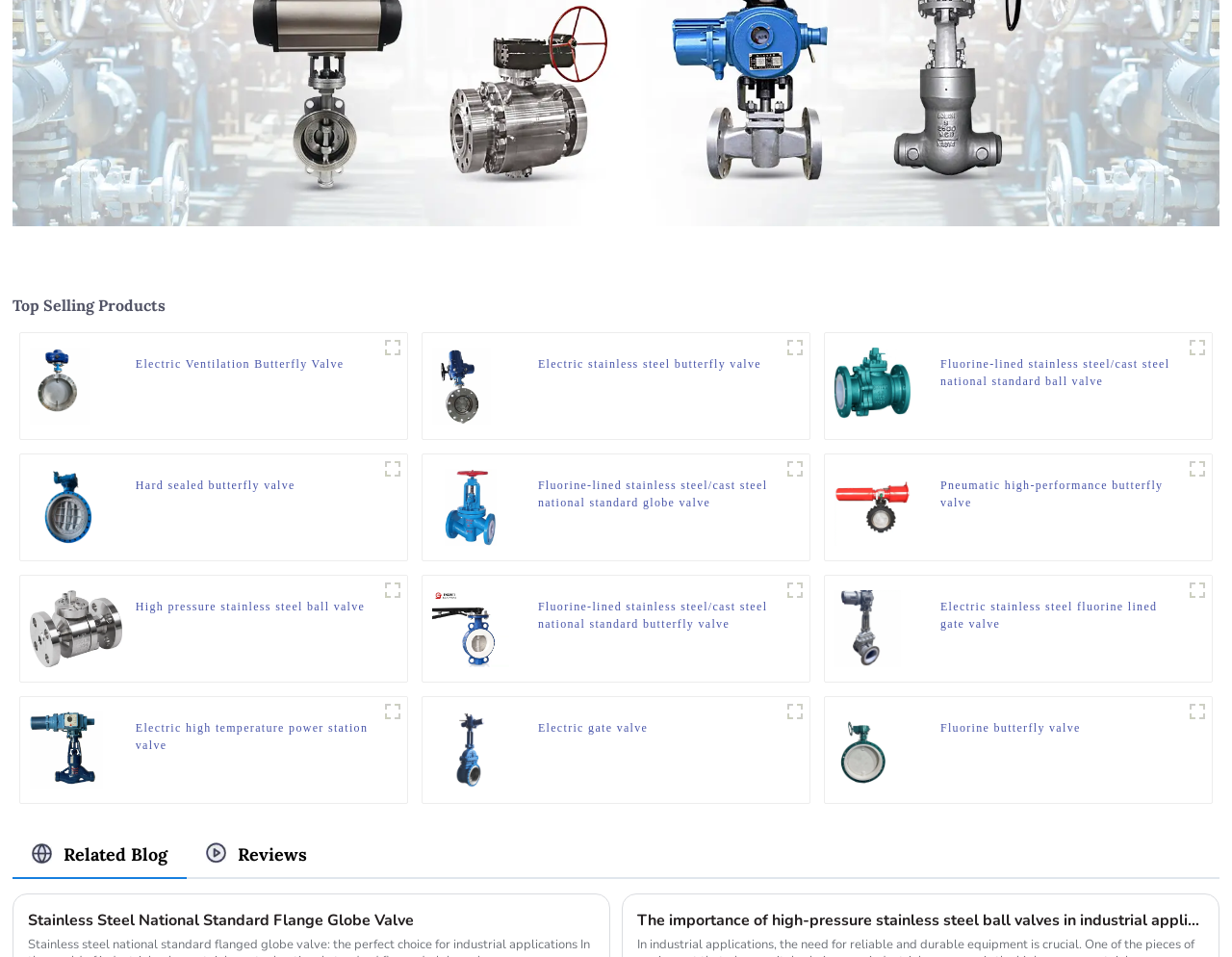Please find the bounding box coordinates for the clickable element needed to perform this instruction: "Click on the 'Electric Ventilation Butterfly Valve' link".

[0.11, 0.371, 0.279, 0.407]